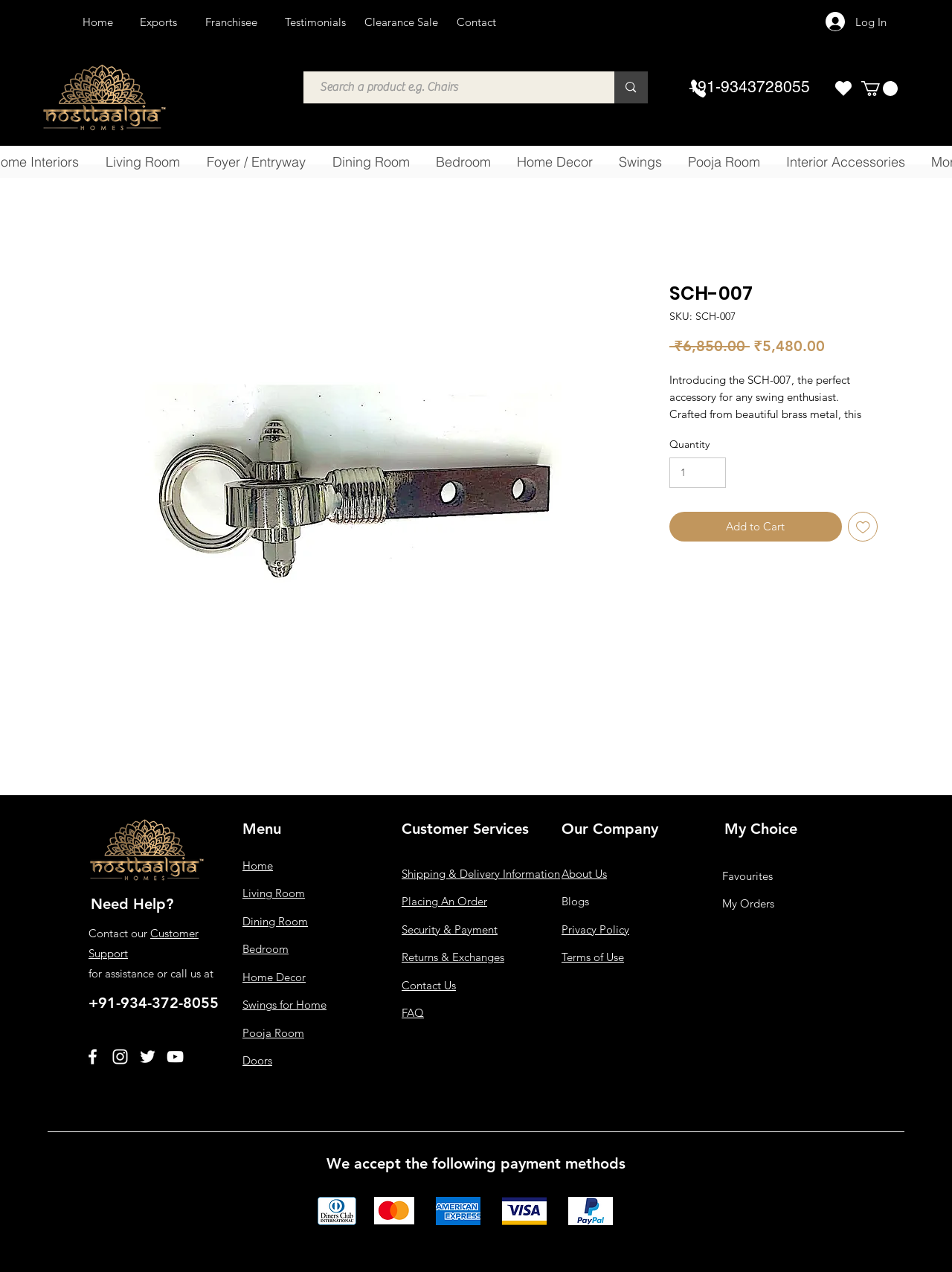Please specify the bounding box coordinates of the clickable region to carry out the following instruction: "Add to Cart". The coordinates should be four float numbers between 0 and 1, in the format [left, top, right, bottom].

[0.703, 0.402, 0.884, 0.426]